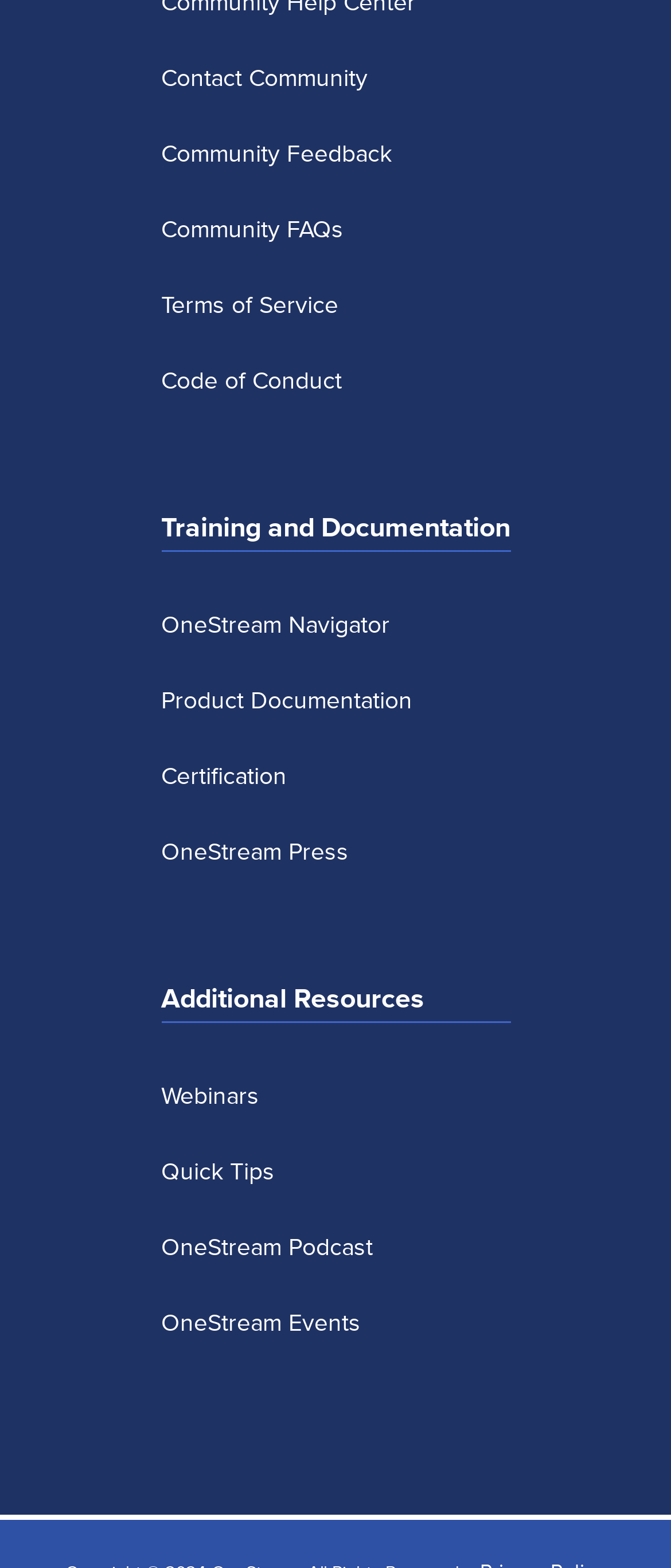Please determine the bounding box coordinates of the element to click on in order to accomplish the following task: "Access OneStream Navigator". Ensure the coordinates are four float numbers ranging from 0 to 1, i.e., [left, top, right, bottom].

[0.24, 0.387, 0.581, 0.409]